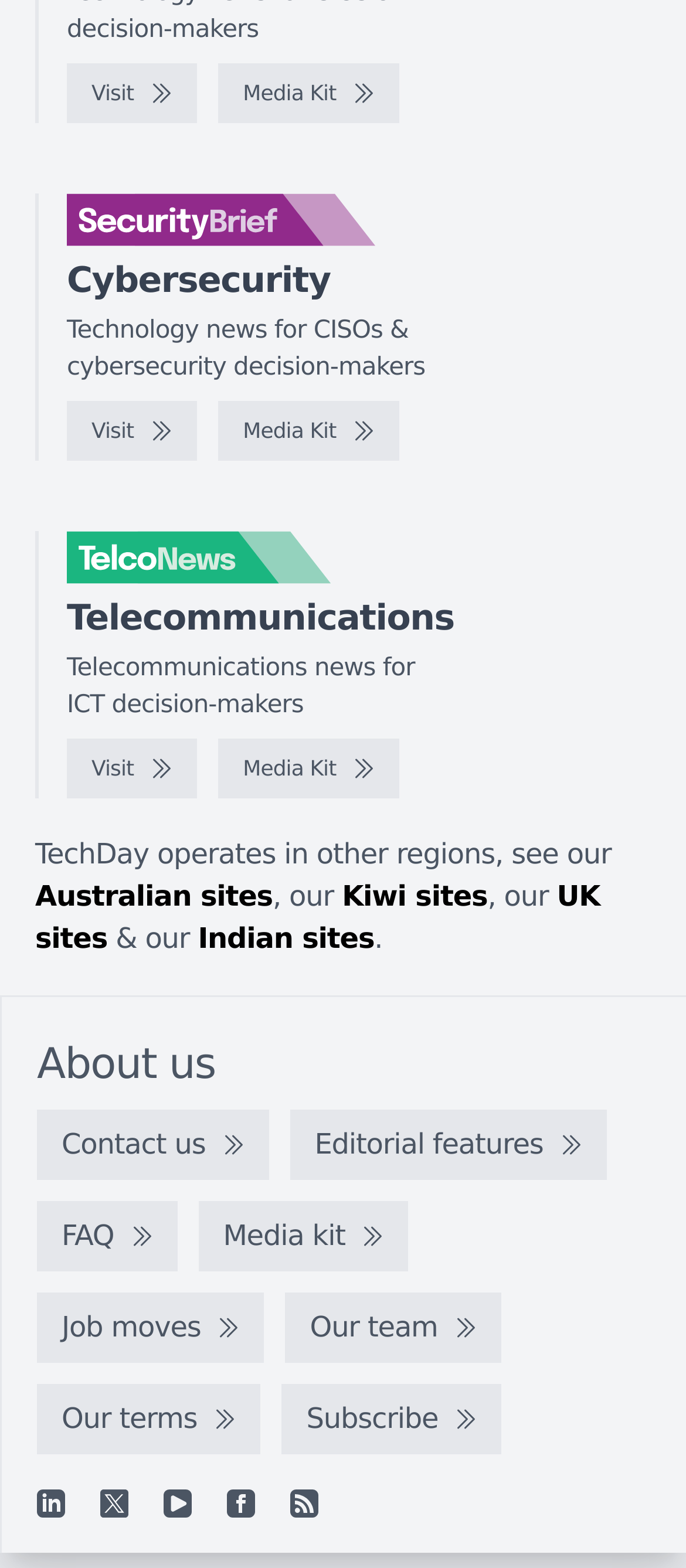Can you determine the bounding box coordinates of the area that needs to be clicked to fulfill the following instruction: "Contact us"?

[0.054, 0.708, 0.392, 0.752]